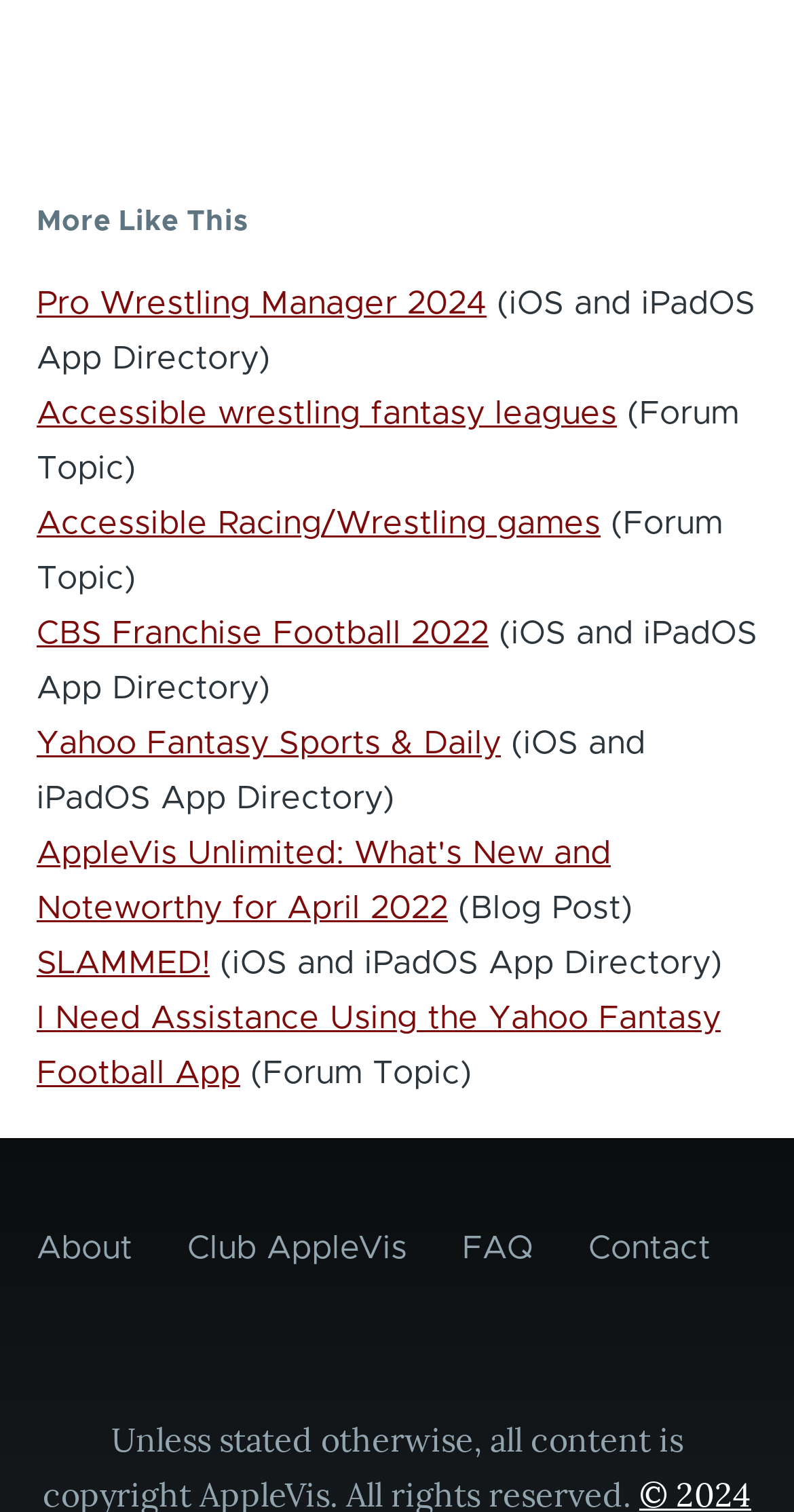Please identify the bounding box coordinates of the element on the webpage that should be clicked to follow this instruction: "Learn more about SLAMMED!". The bounding box coordinates should be given as four float numbers between 0 and 1, formatted as [left, top, right, bottom].

[0.046, 0.626, 0.264, 0.648]